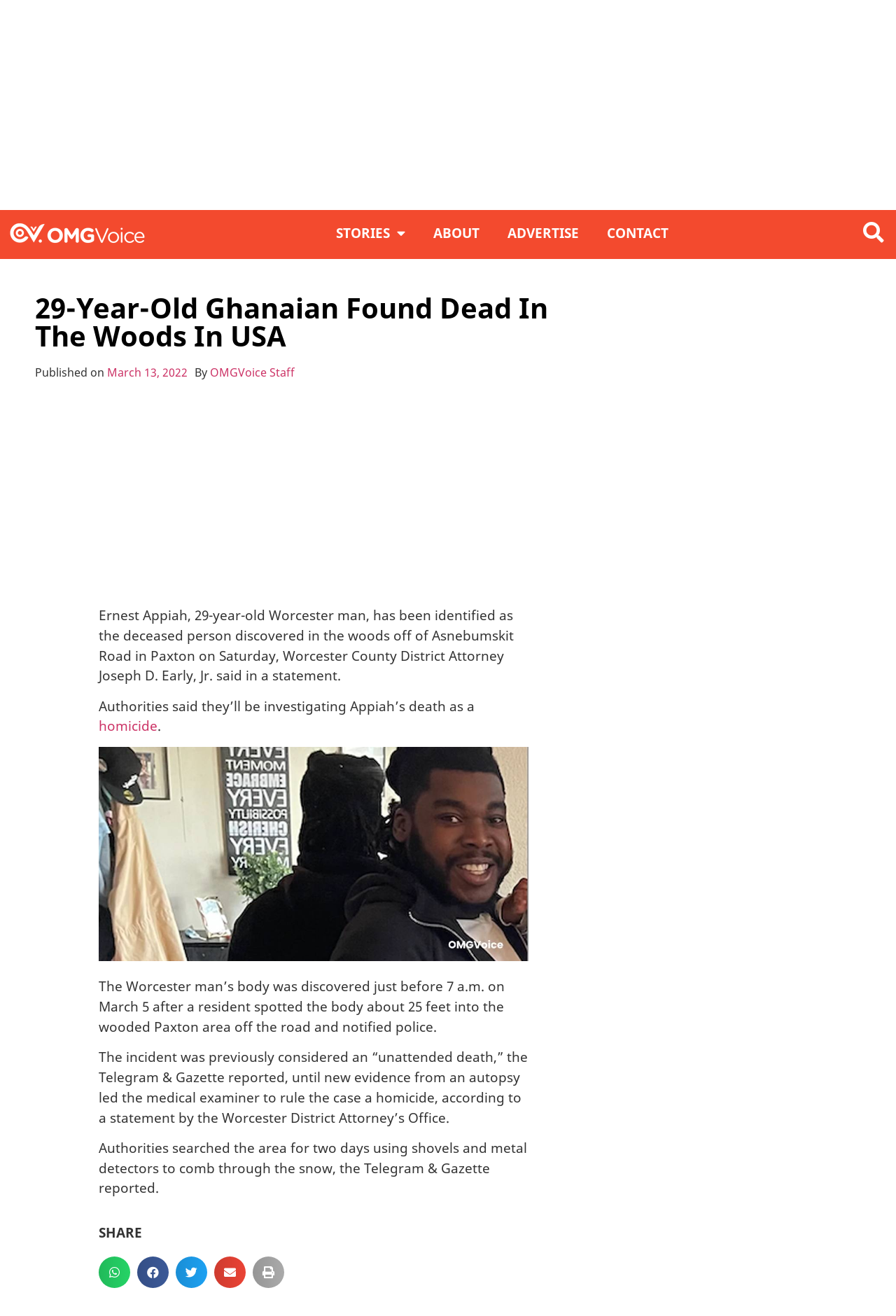What time was the body discovered? Observe the screenshot and provide a one-word or short phrase answer.

7 a.m.